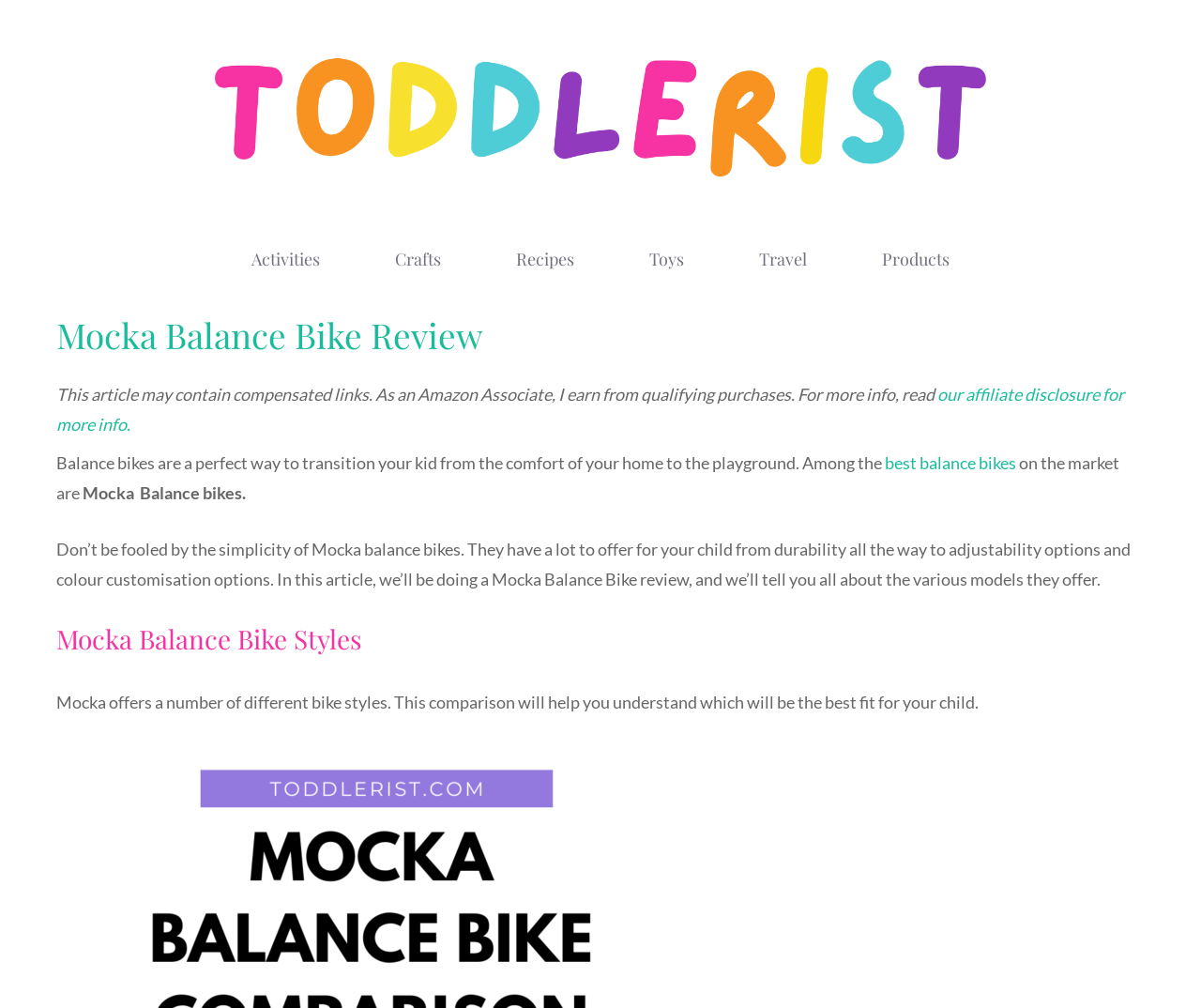Locate the bounding box coordinates of the segment that needs to be clicked to meet this instruction: "Read more about affiliate disclosure".

[0.047, 0.381, 0.936, 0.432]